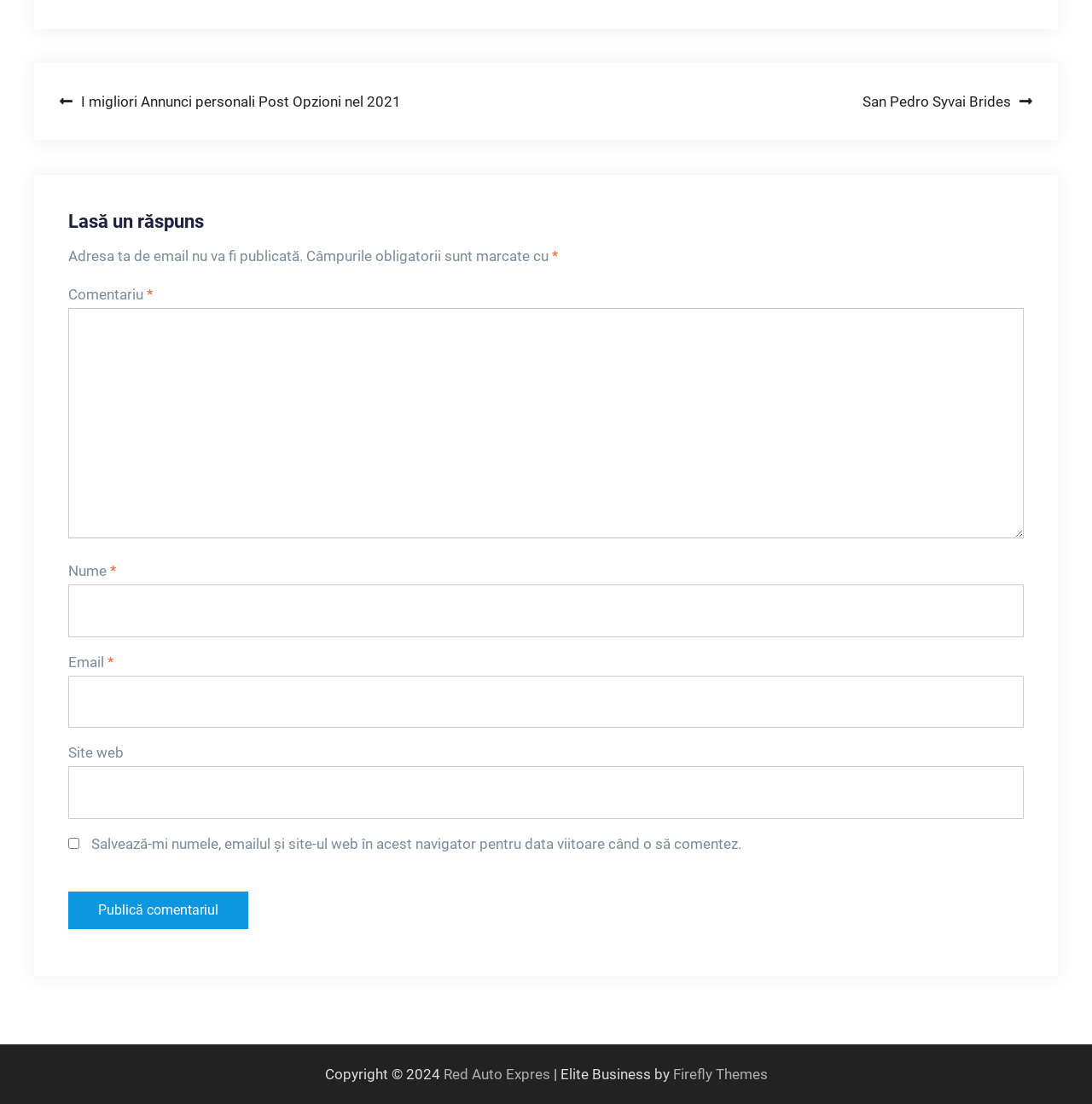Pinpoint the bounding box coordinates for the area that should be clicked to perform the following instruction: "Click on the link to read about the best personal post options in 2021".

[0.055, 0.08, 0.367, 0.104]